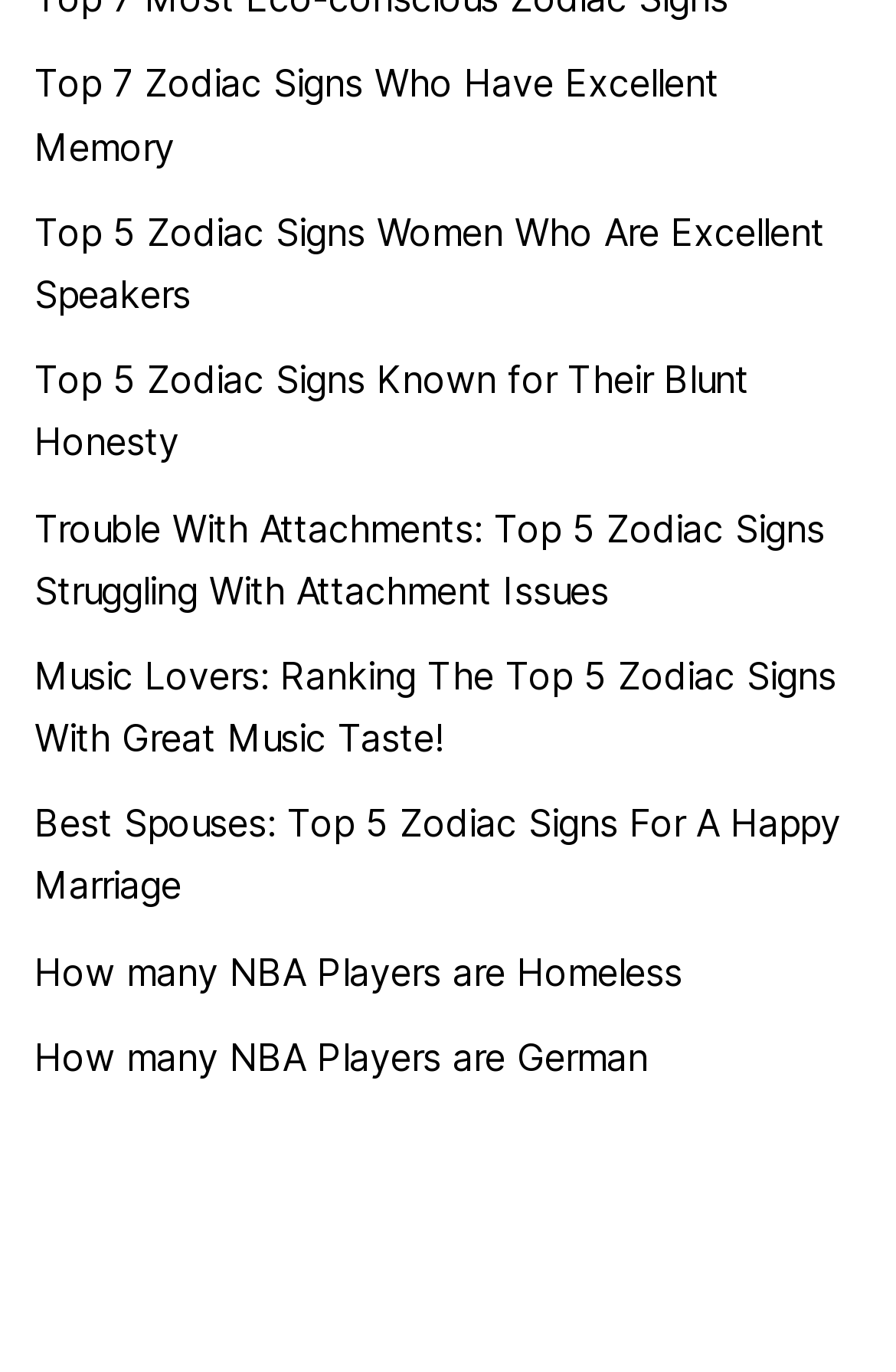Give a one-word or one-phrase response to the question: 
How many links are related to zodiac signs?

6